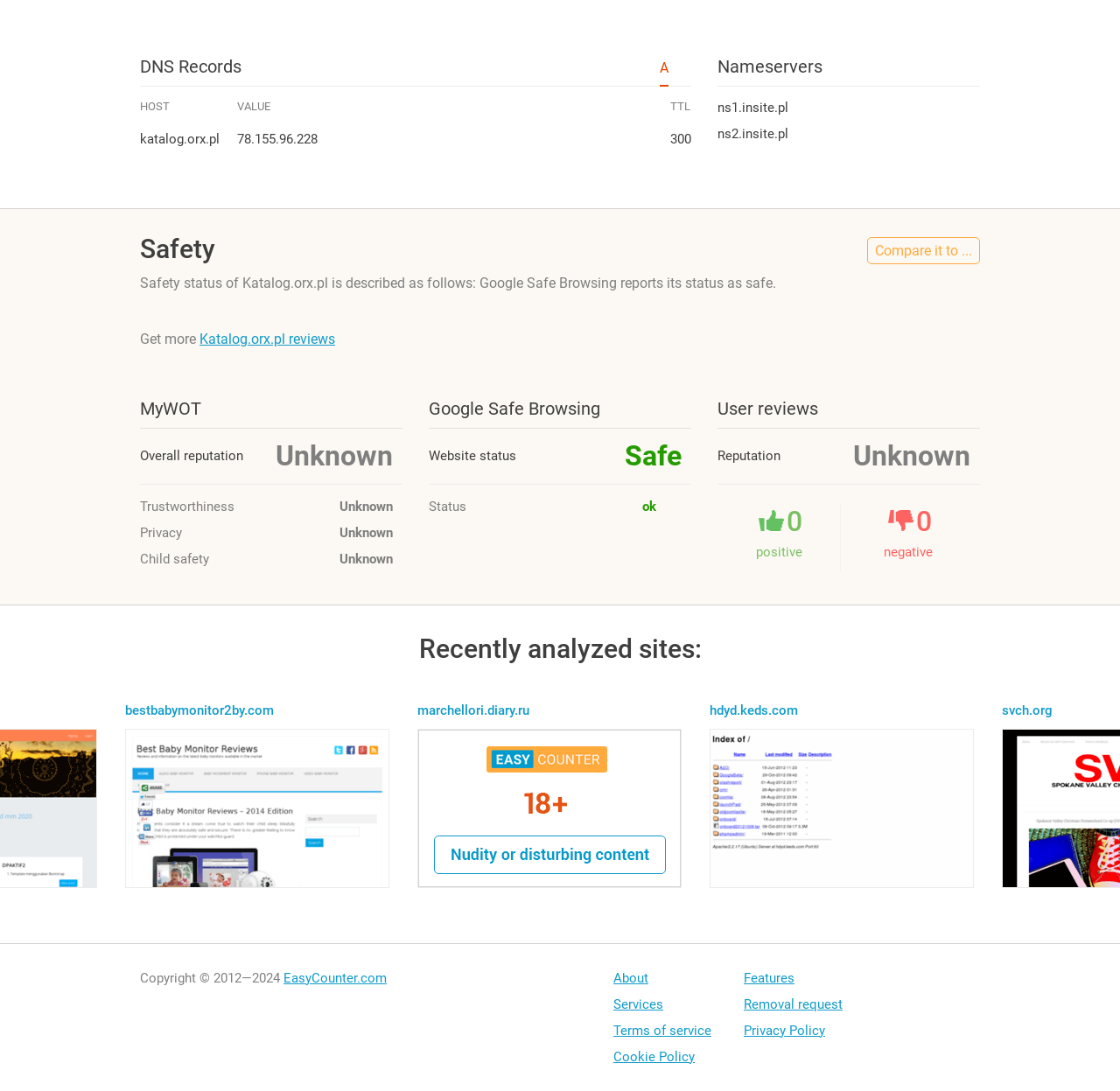Locate the bounding box coordinates of the item that should be clicked to fulfill the instruction: "visit HOMEPAGE".

None